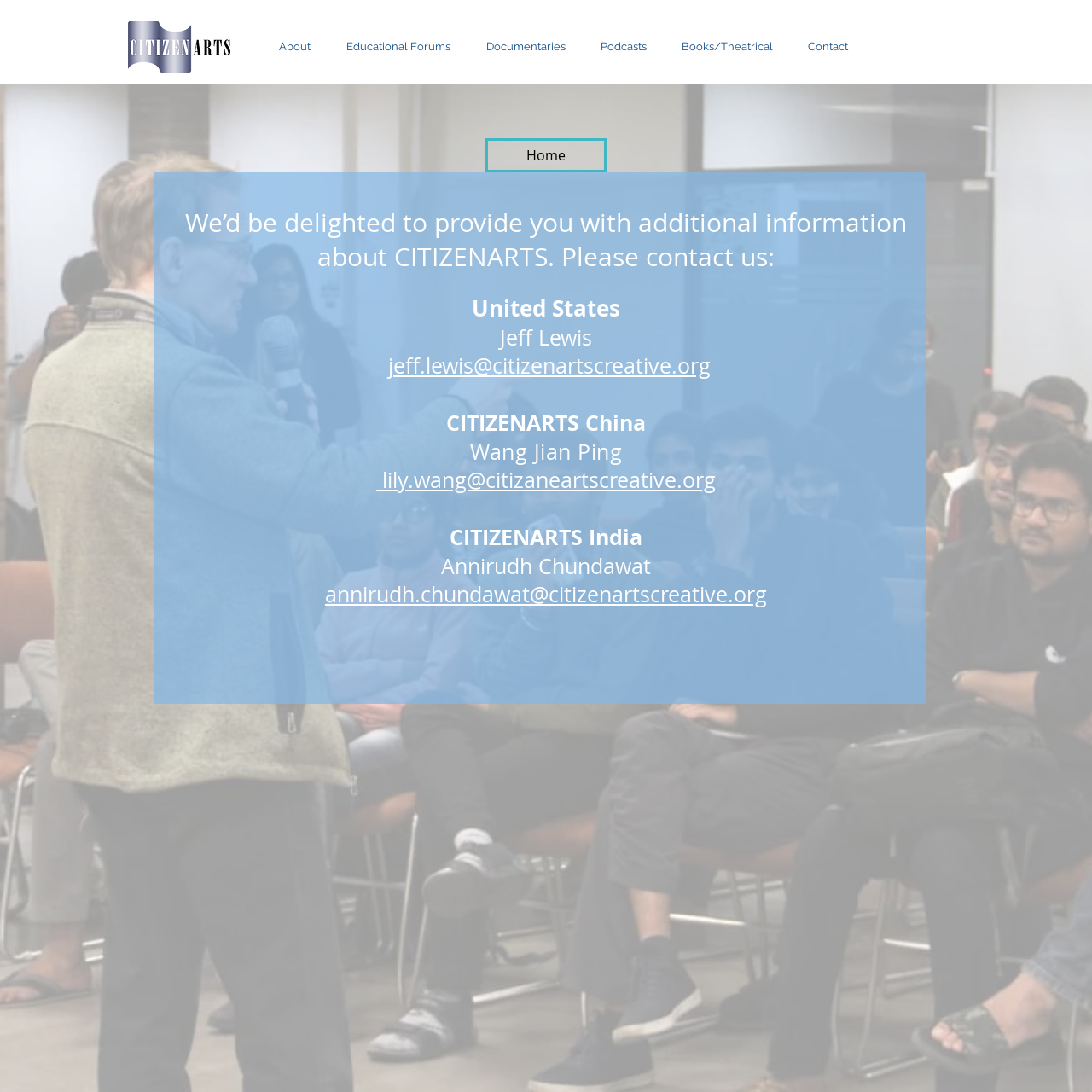Identify the bounding box coordinates for the region of the element that should be clicked to carry out the instruction: "contact Jeff Lewis". The bounding box coordinates should be four float numbers between 0 and 1, i.e., [left, top, right, bottom].

[0.355, 0.322, 0.65, 0.348]